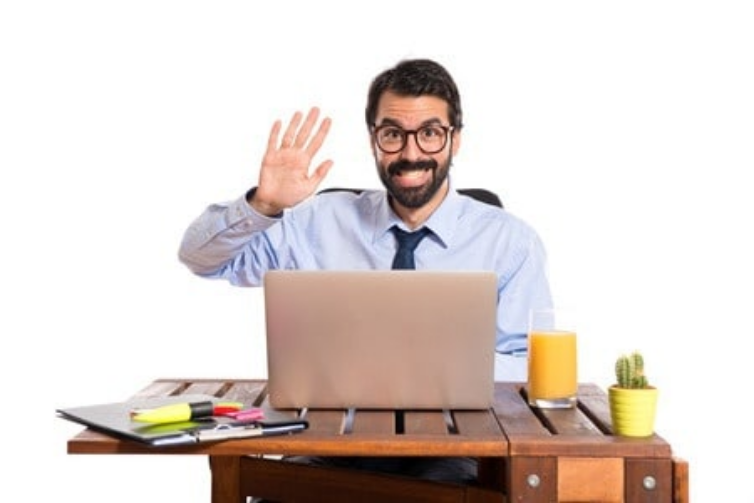Give a one-word or phrase response to the following question: What is the purpose of the glass on the desk?

A refreshing break